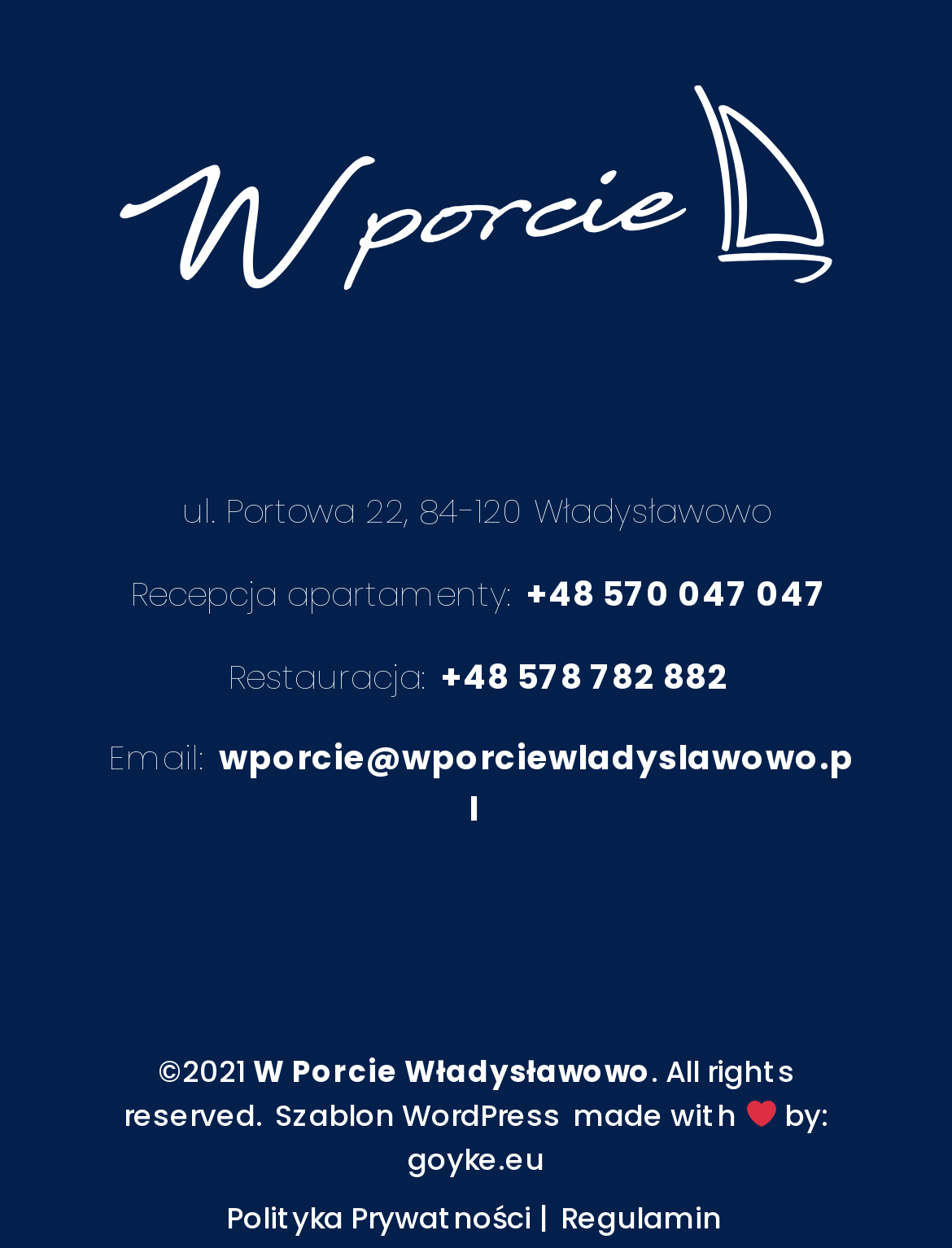Using the webpage screenshot, locate the HTML element that fits the following description and provide its bounding box: "+48 578 782 882".

[0.463, 0.523, 0.765, 0.561]